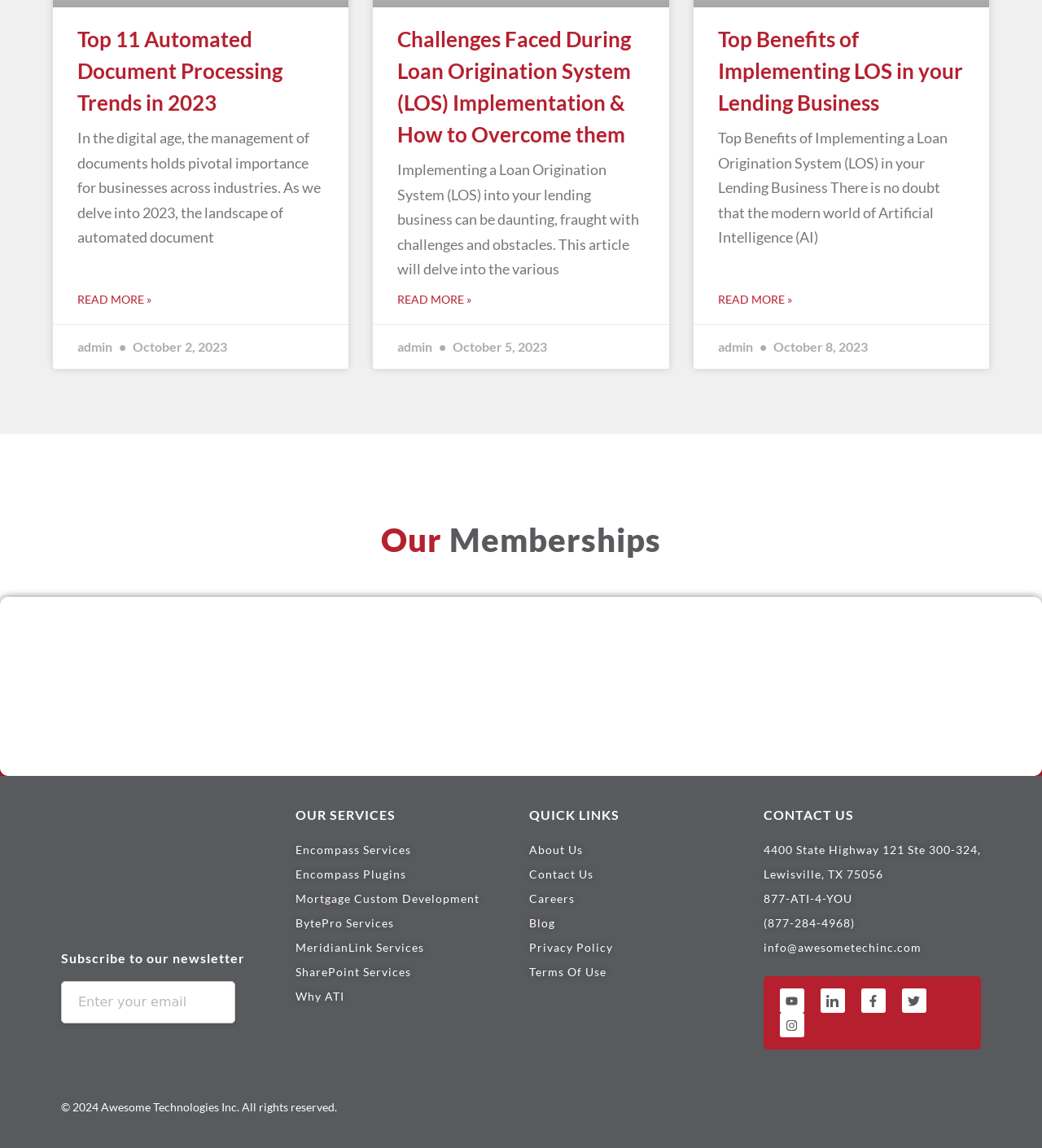Find the bounding box coordinates for the area that must be clicked to perform this action: "Subscribe to our newsletter".

[0.059, 0.829, 0.268, 0.84]